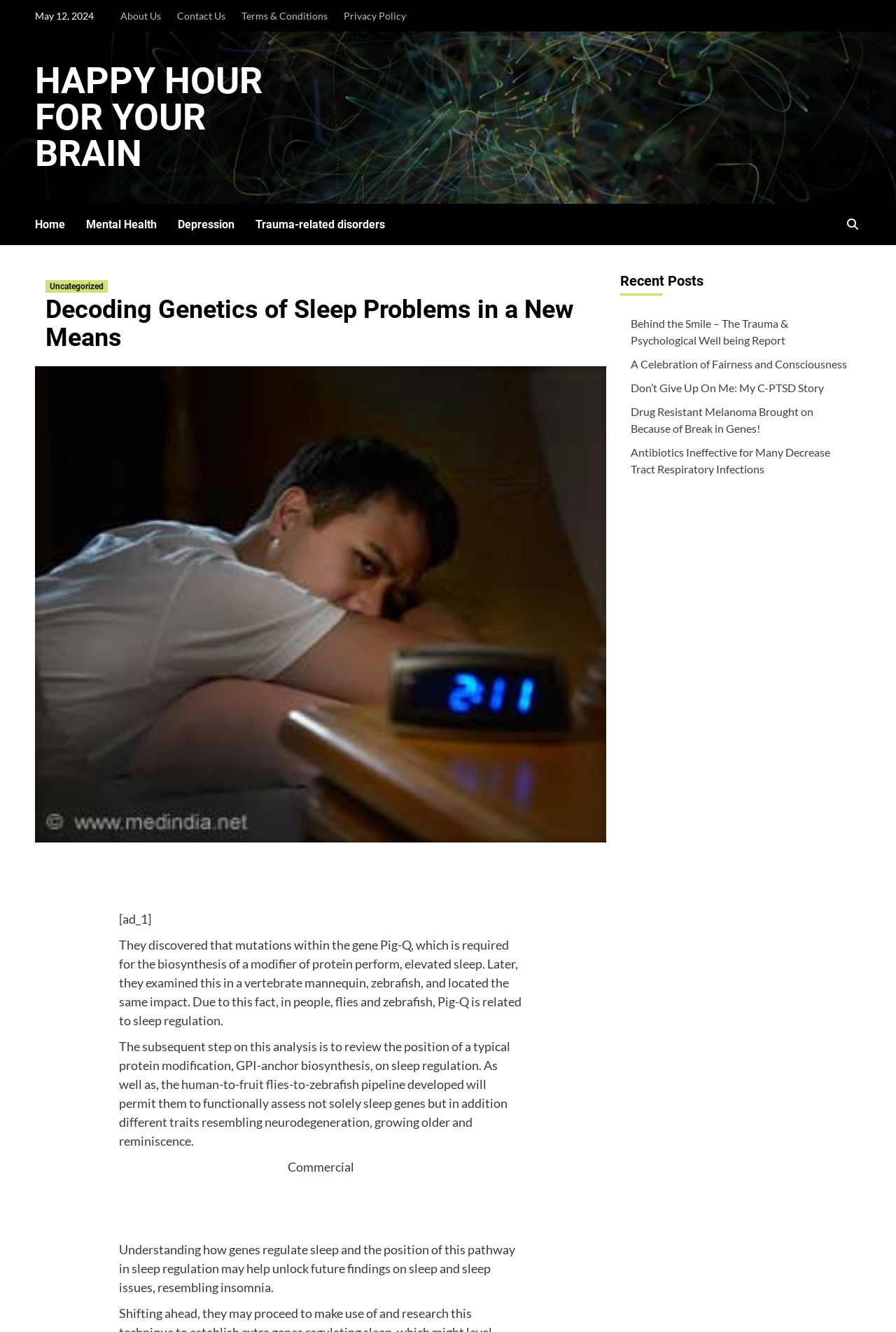Respond to the question below with a single word or phrase: How many links are in the top navigation menu?

5